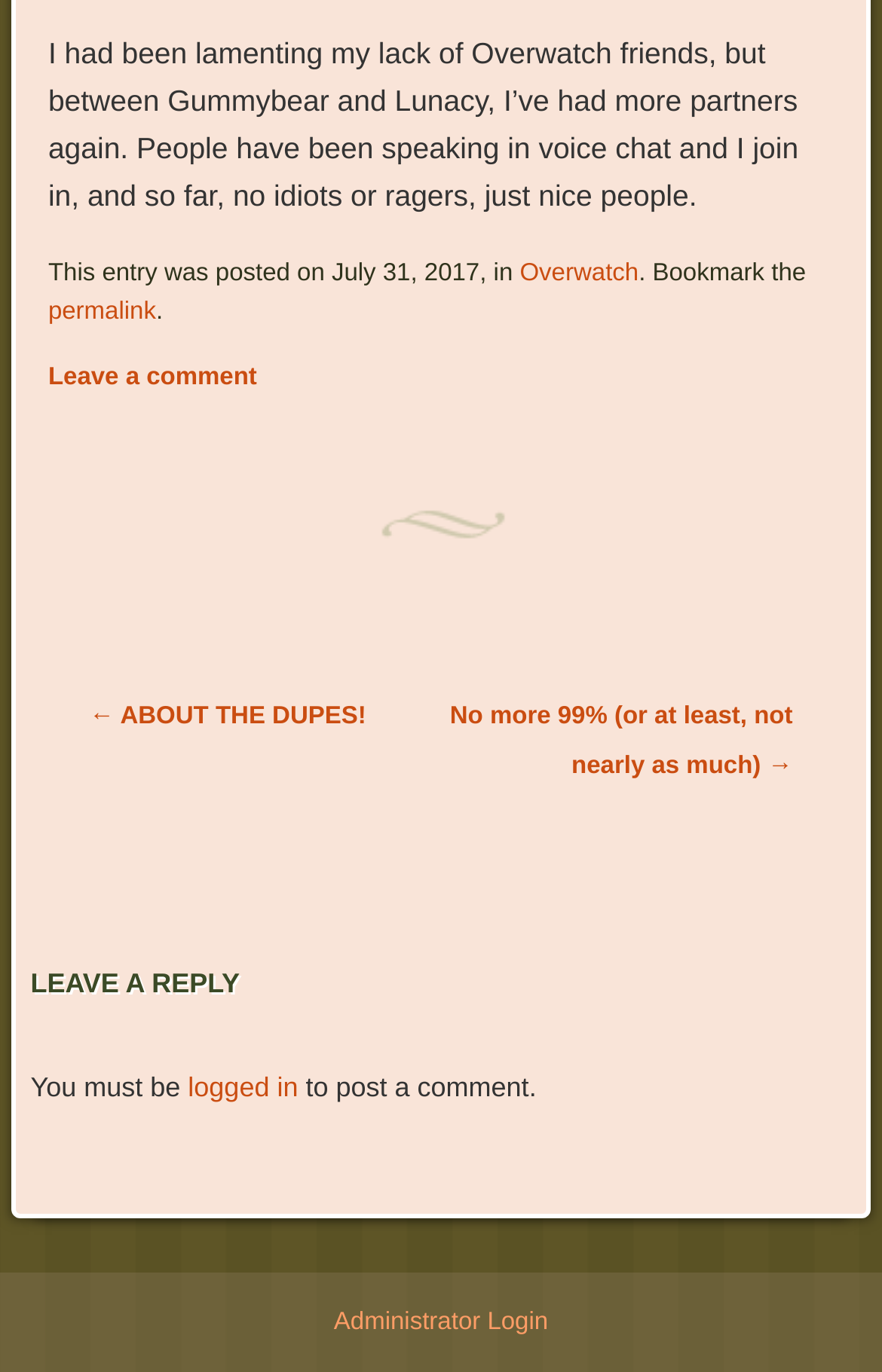Given the element description, predict the bounding box coordinates in the format (top-left x, top-left y, bottom-right x, bottom-right y). Make sure all values are between 0 and 1. Here is the element description: logged in

[0.213, 0.781, 0.338, 0.804]